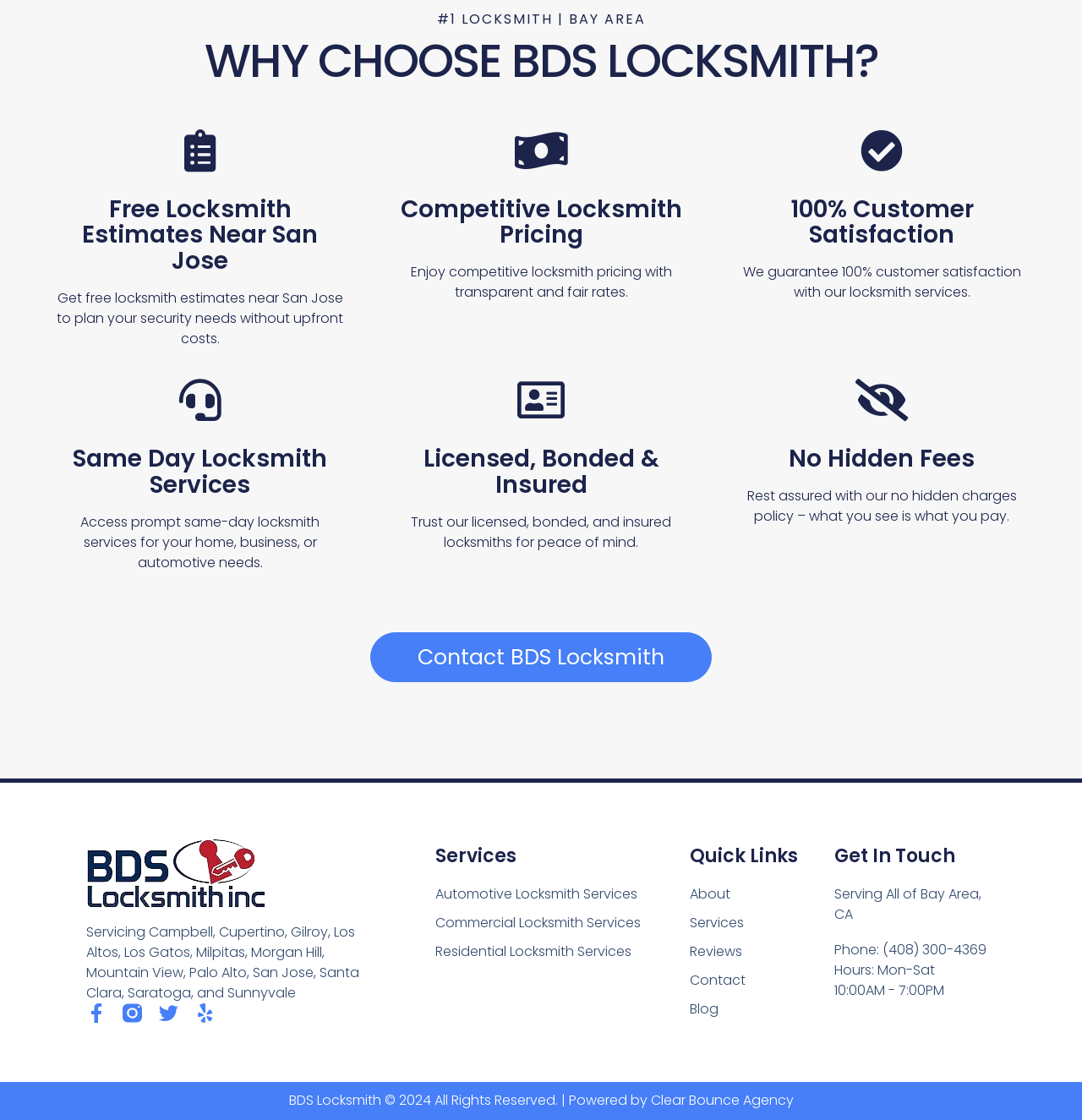Determine the bounding box coordinates of the section to be clicked to follow the instruction: "Get phone number". The coordinates should be given as four float numbers between 0 and 1, formatted as [left, top, right, bottom].

[0.771, 0.839, 0.912, 0.858]